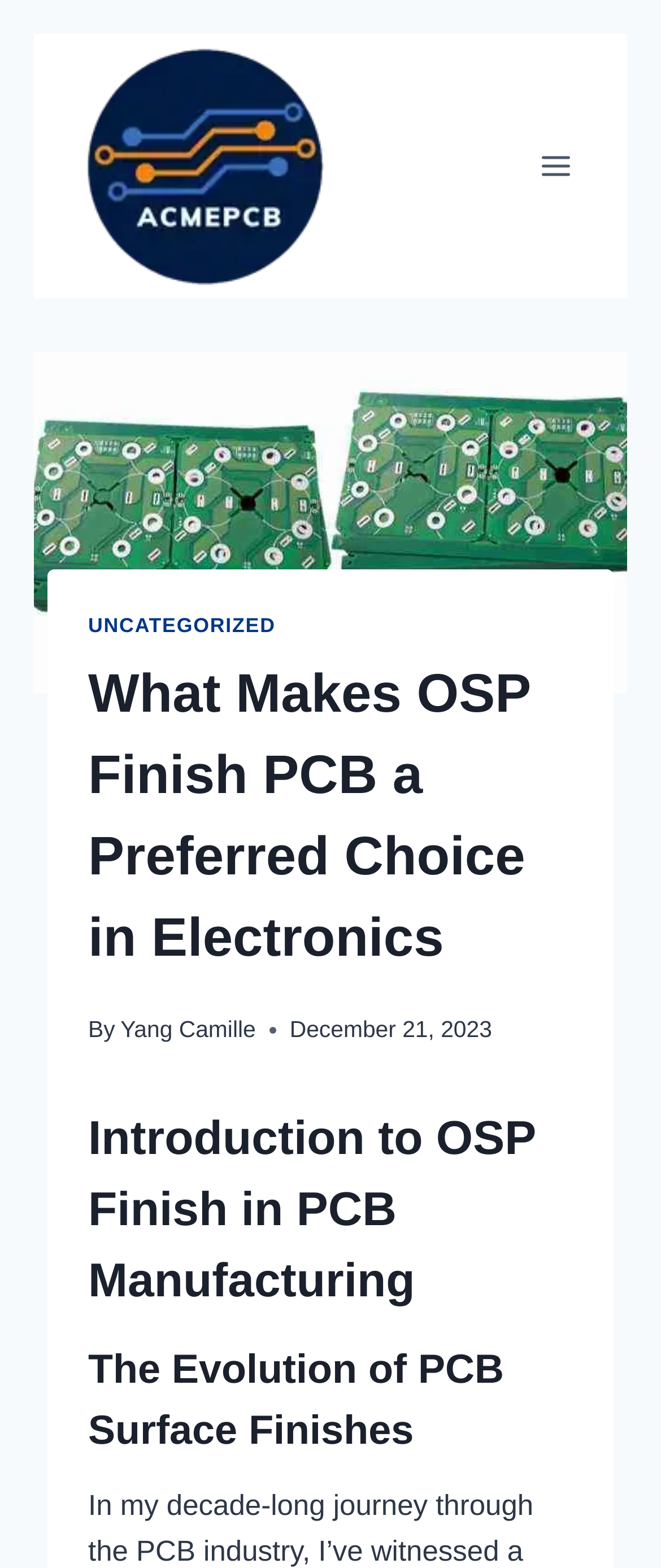Find the main header of the webpage and produce its text content.

What Makes OSP Finish PCB a Preferred Choice in Electronics